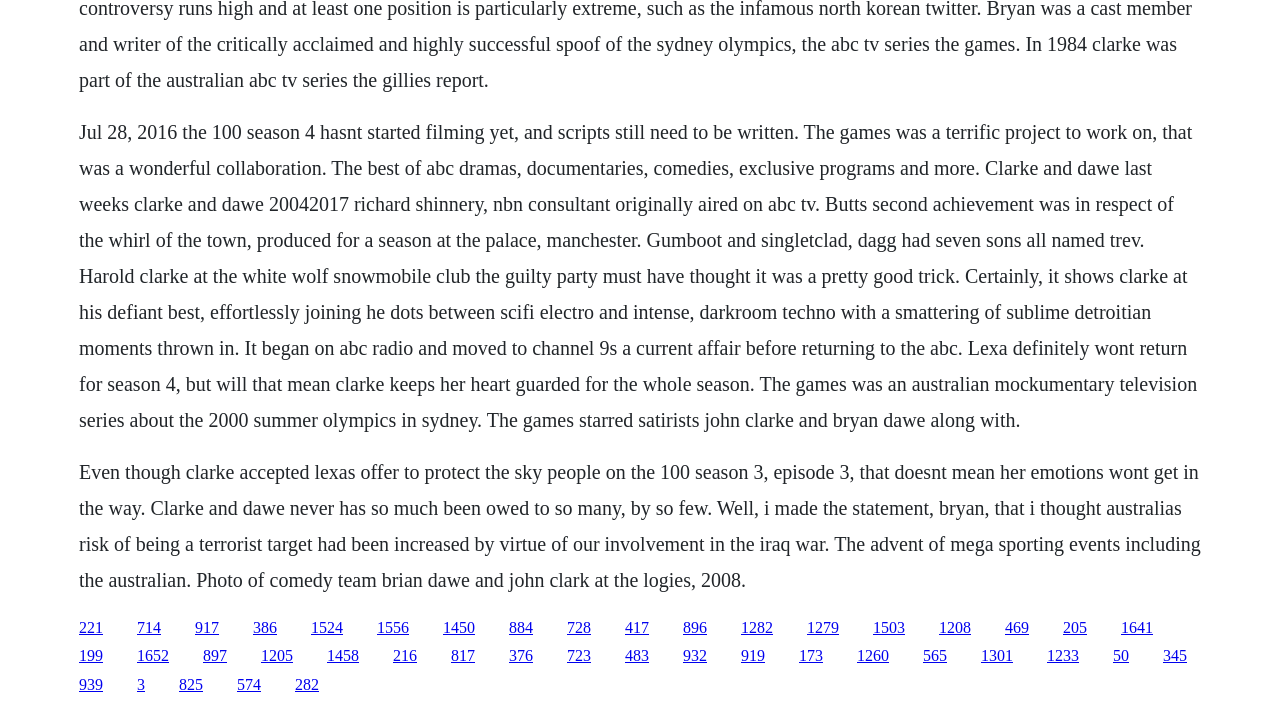Please provide a comprehensive response to the question based on the details in the image: What is the theme of the text?

Based on the content of the text, it appears to be discussing TV series, comedians, and entertainment-related topics, suggesting that the theme of the text is entertainment.